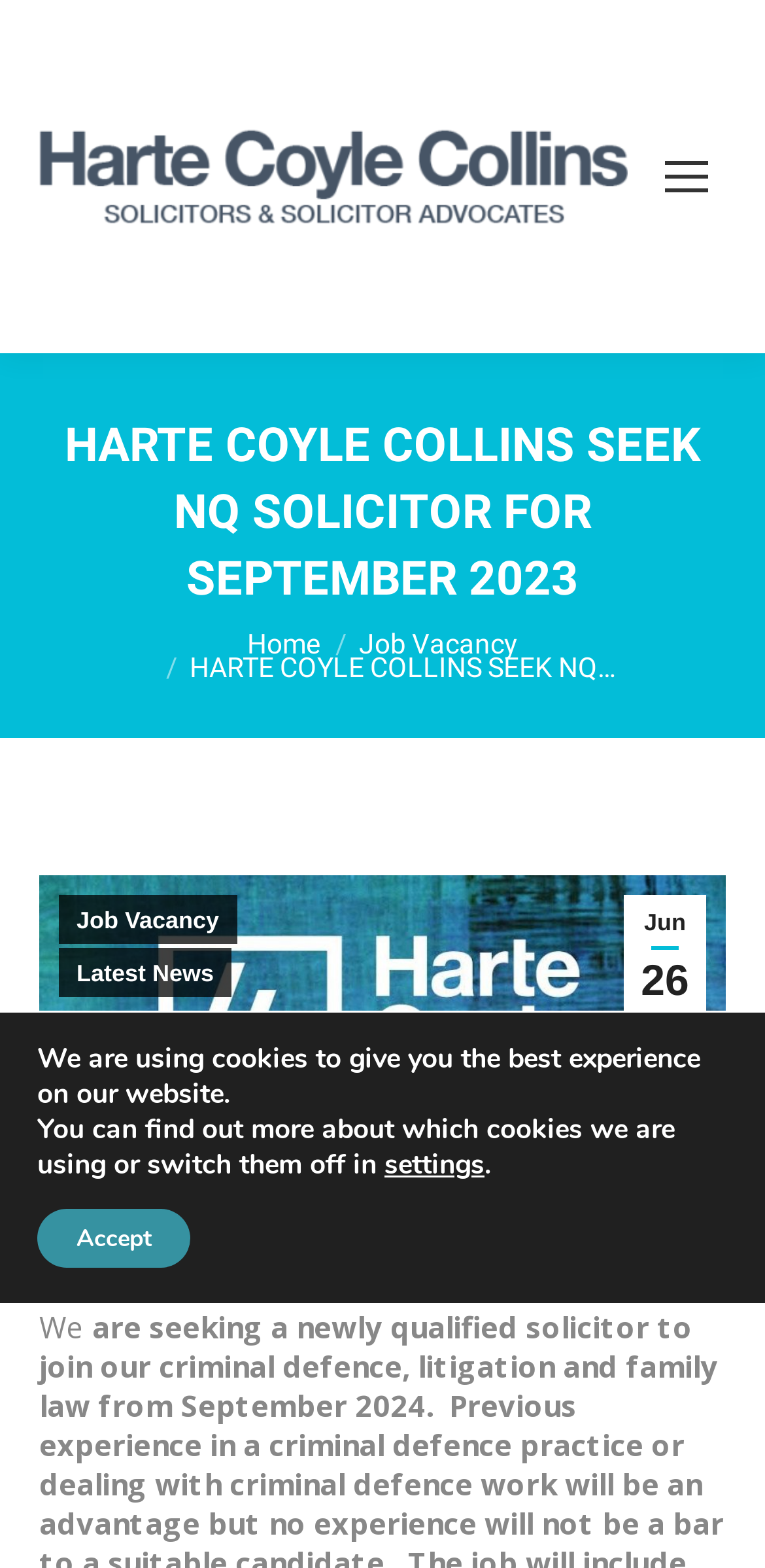Specify the bounding box coordinates of the region I need to click to perform the following instruction: "View the job vacancy". The coordinates must be four float numbers in the range of 0 to 1, i.e., [left, top, right, bottom].

[0.469, 0.401, 0.677, 0.421]